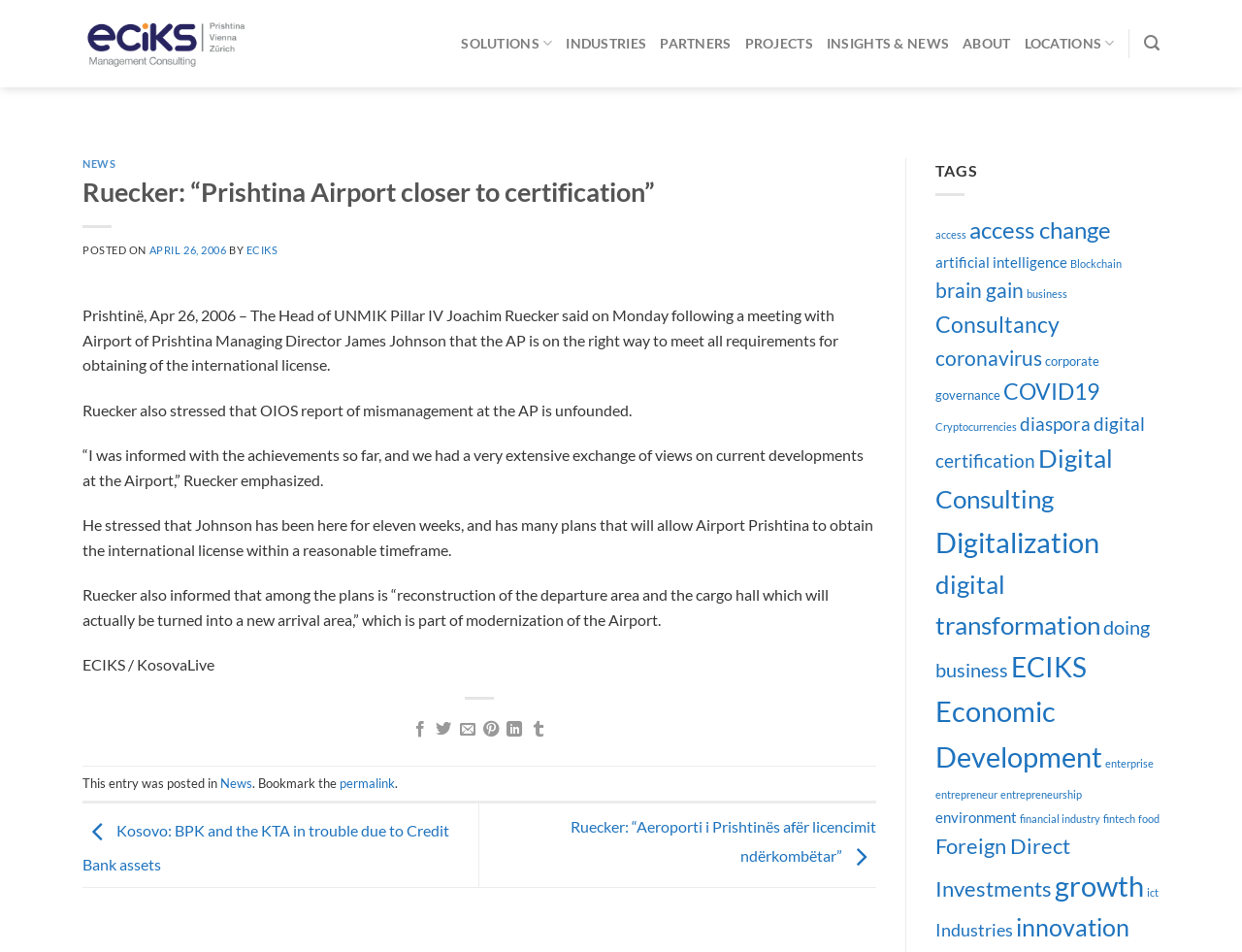Can you identify the bounding box coordinates of the clickable region needed to carry out this instruction: 'Click the 'www.2simple.com > support' link'? The coordinates should be four float numbers within the range of 0 to 1, stated as [left, top, right, bottom].

None